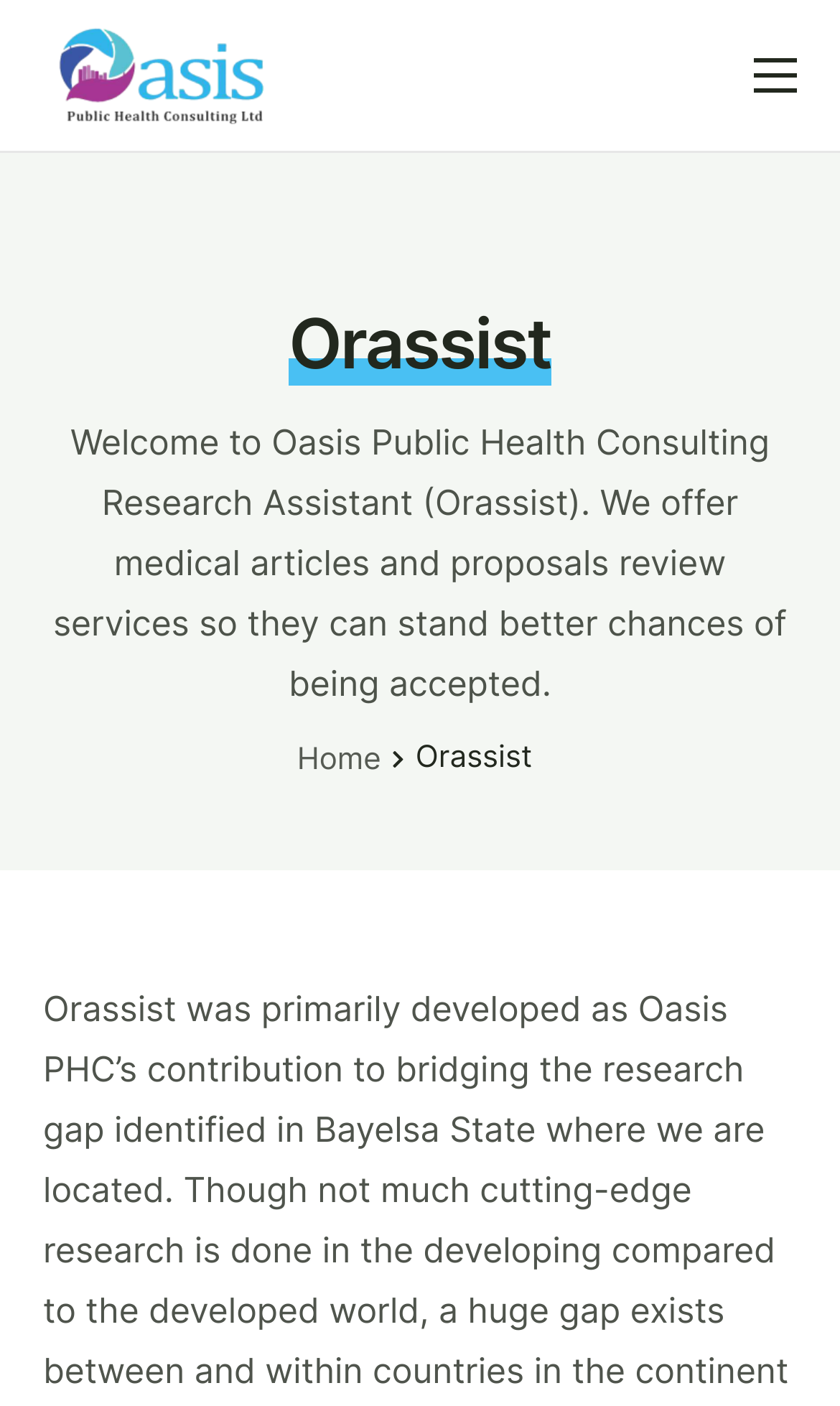Is there a hamburger icon on the top right?
Provide a short answer using one word or a brief phrase based on the image.

Yes